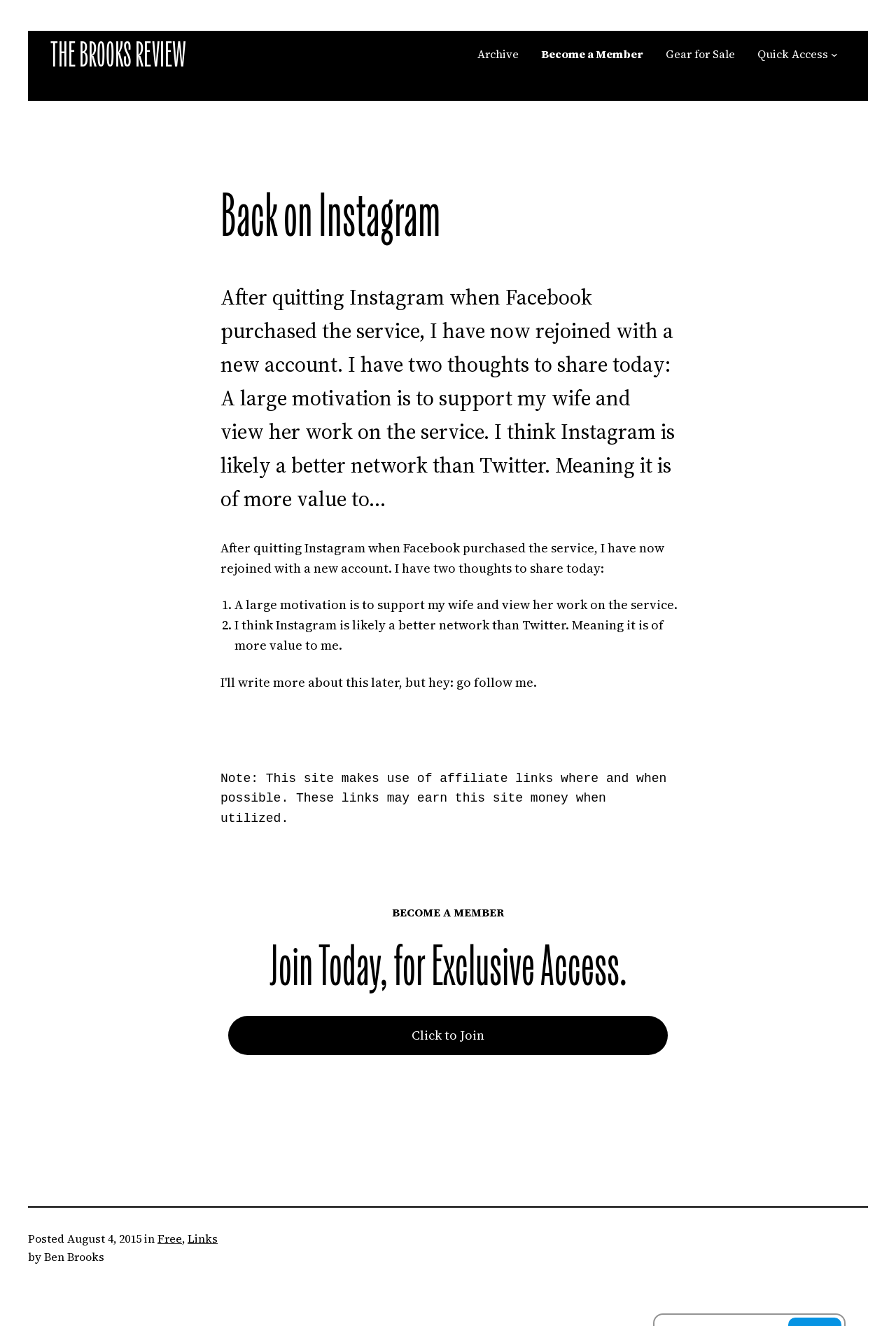Please extract the title of the webpage.

THE BROOKS REVIEW